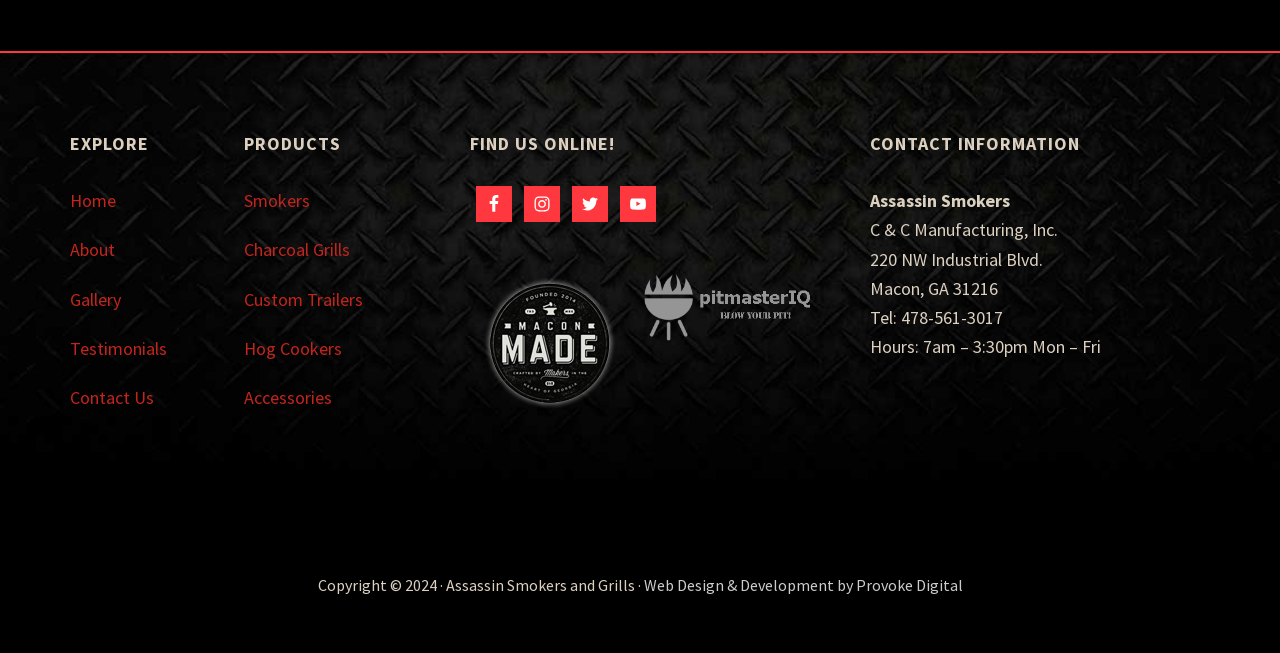From the webpage screenshot, predict the bounding box coordinates (top-left x, top-left y, bottom-right x, bottom-right y) for the UI element described here: parent_node: Name * name="author"

None